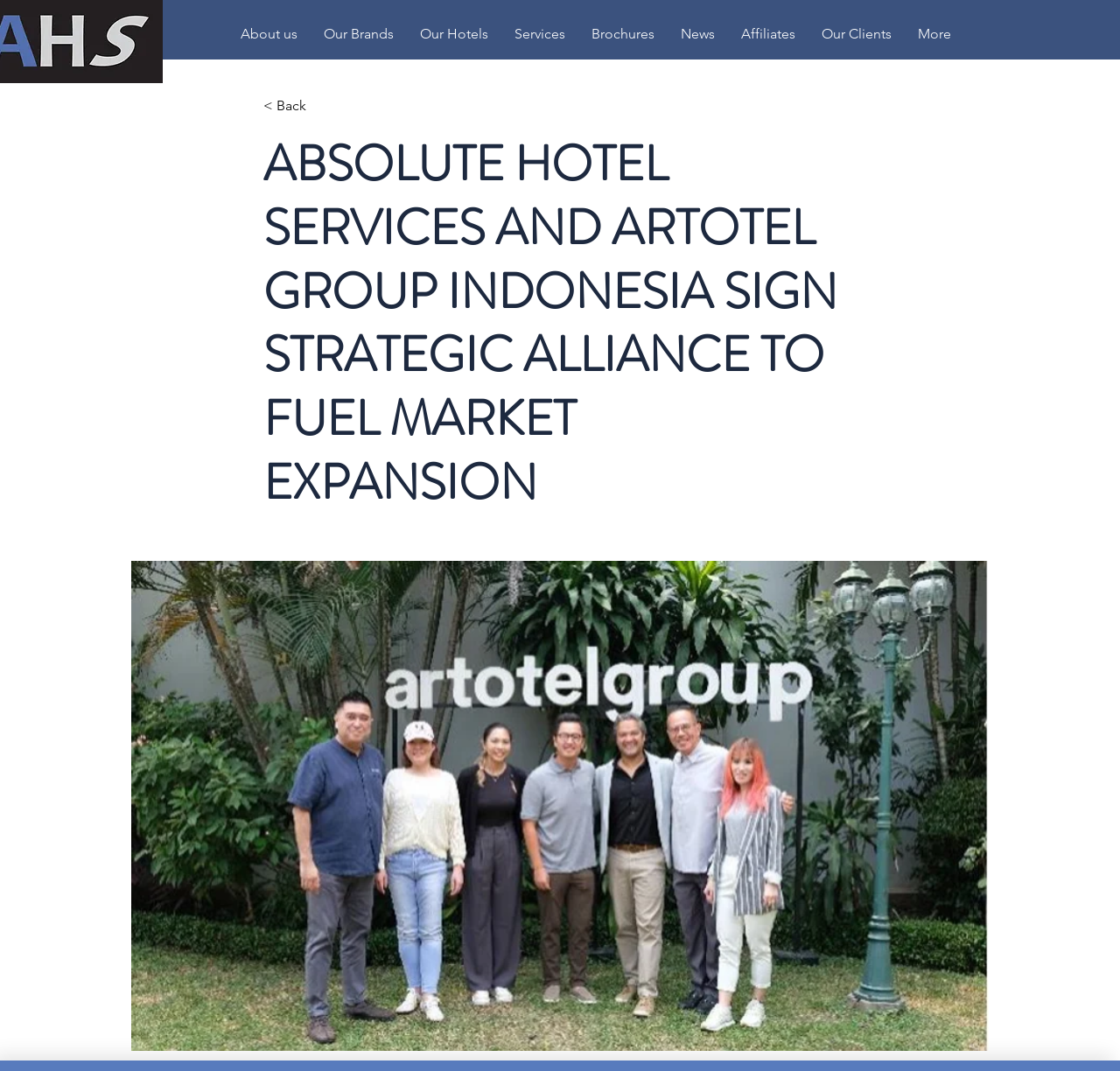How many links are there in the navigation section?
Offer a detailed and exhaustive answer to the question.

I counted the number of links in the navigation section, including 'About us', 'Our Brands', 'Our Hotels', 'Services', 'Brochures', 'News', 'Affiliates', 'Our Clients', and 'More', which totals 9 links.